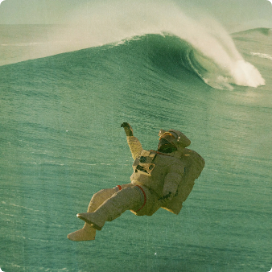With reference to the screenshot, provide a detailed response to the question below:
What is the astronaut doing with their arm?

The astronaut's arm is raised as if they are reaching out towards the massive wave below, creating a sense of movement and interaction between the astronaut and the natural world.